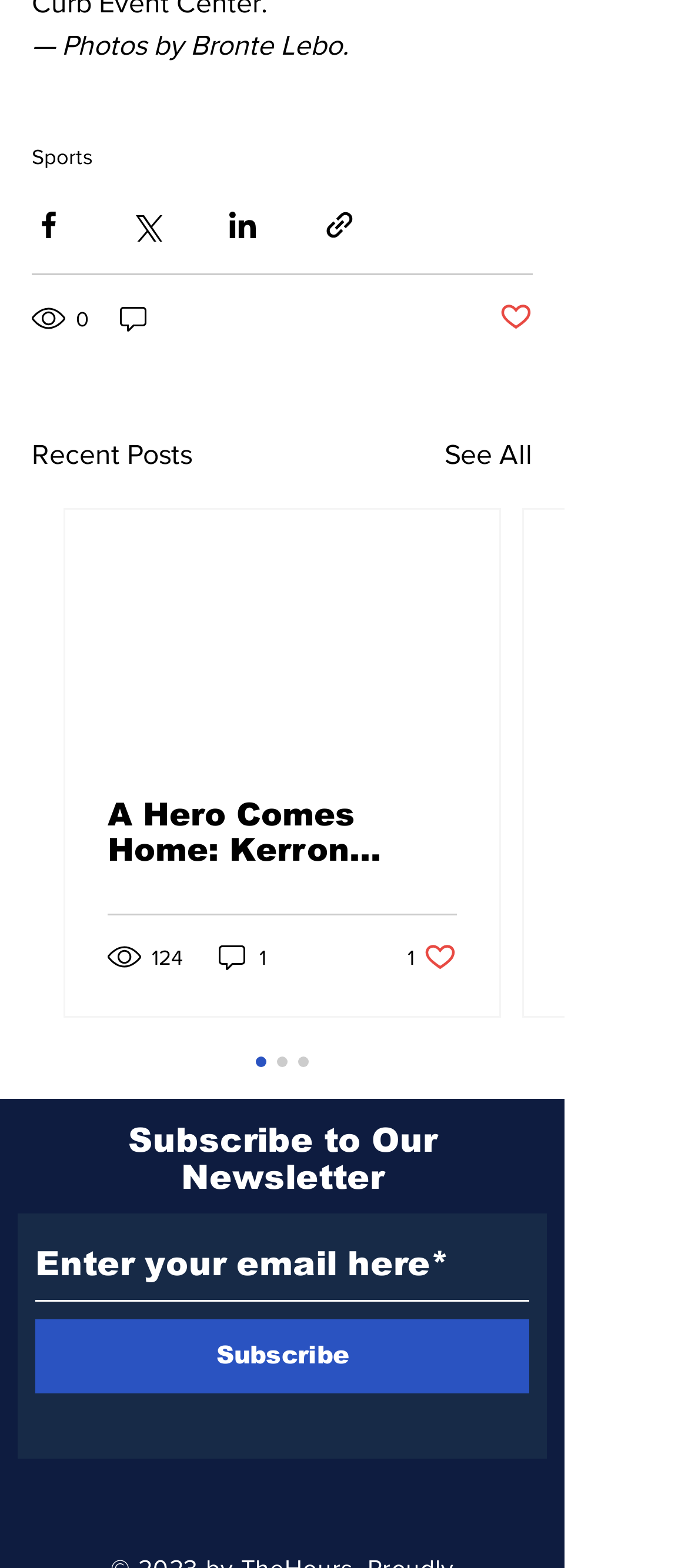Could you indicate the bounding box coordinates of the region to click in order to complete this instruction: "Subscribe to Our Newsletter".

[0.051, 0.841, 0.769, 0.888]